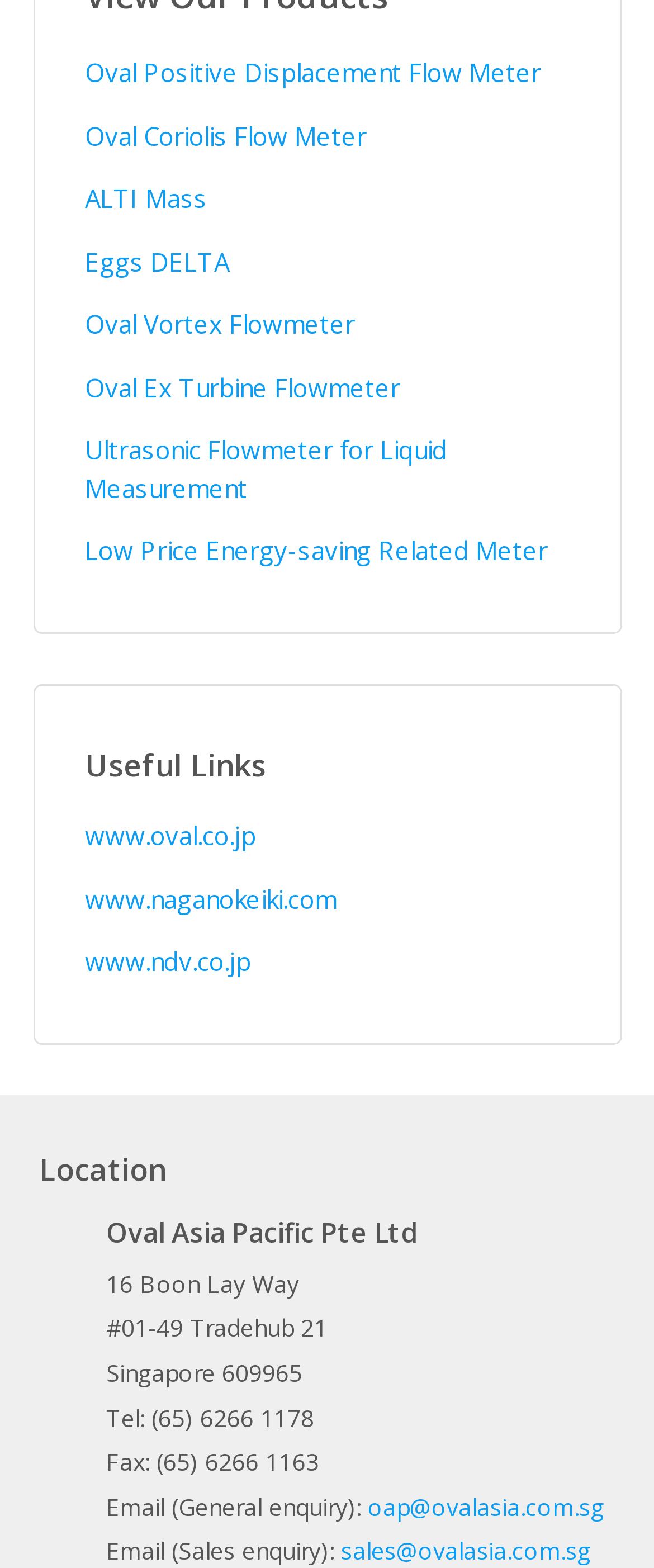Given the element description, predict the bounding box coordinates in the format (top-left x, top-left y, bottom-right x, bottom-right y). Make sure all values are between 0 and 1. Here is the element description: Oval Positive Displacement Flow Meter

[0.129, 0.035, 0.827, 0.057]